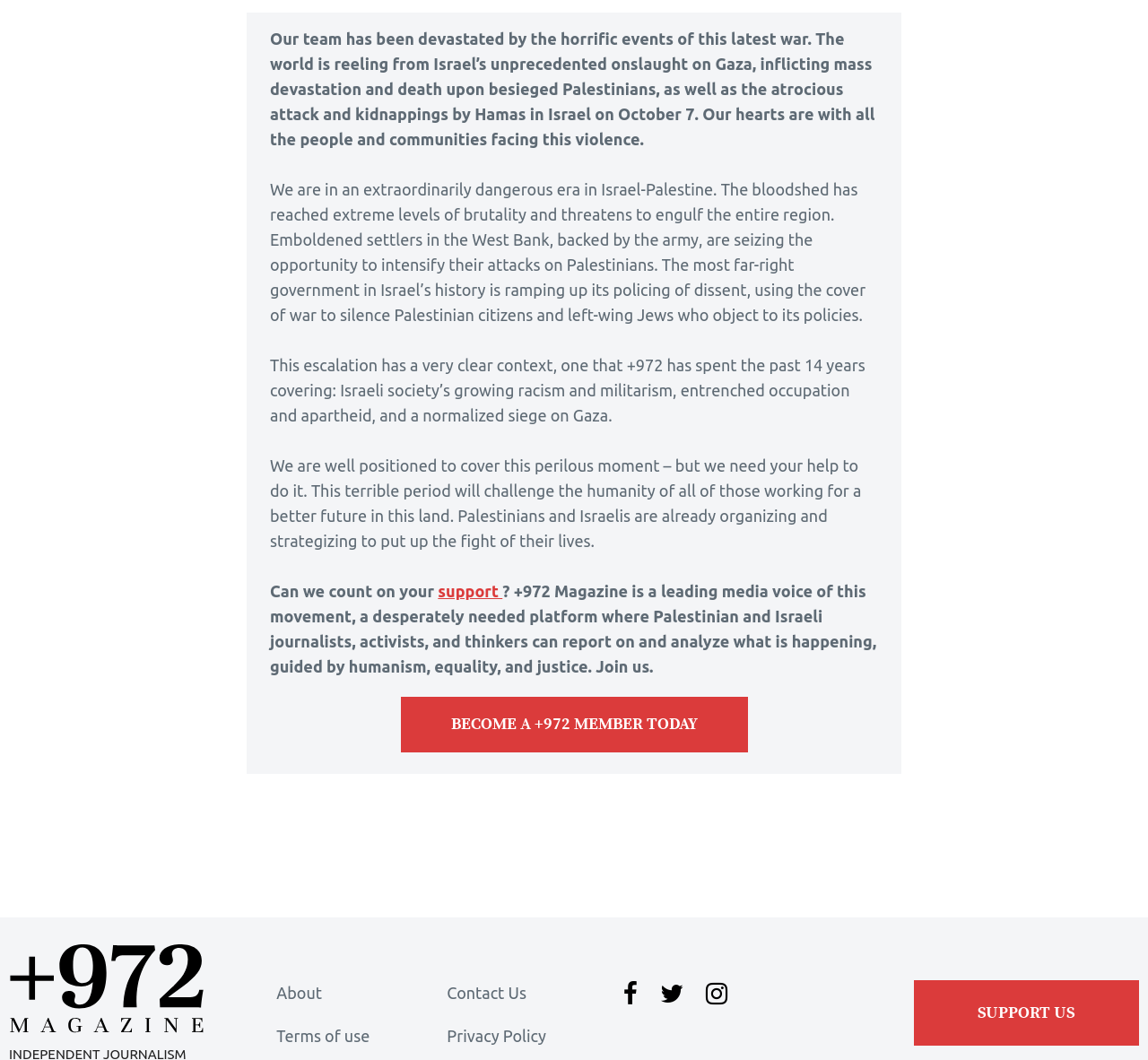Please determine the bounding box coordinates, formatted as (top-left x, top-left y, bottom-right x, bottom-right y), with all values as floating point numbers between 0 and 1. Identify the bounding box of the region described as: BECOME A +972 MEMBER TODAY

[0.349, 0.657, 0.651, 0.71]